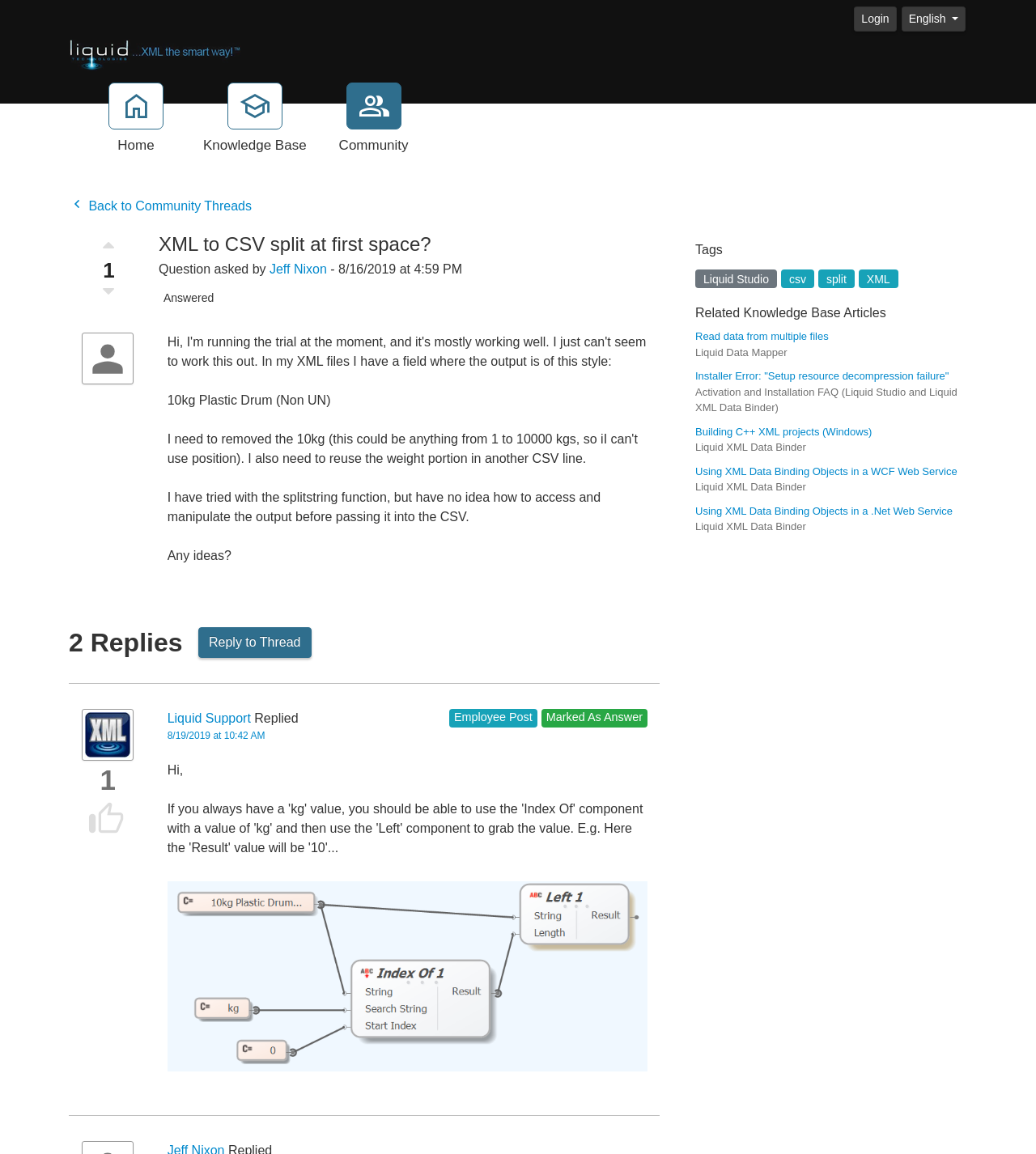Detail the various sections and features of the webpage.

This webpage appears to be a question and answer forum, specifically a thread about XML to CSV splitting. At the top right corner, there are two buttons: "Login" and "English". Below them, there is a header section with a link to "Liquid Technologies" accompanied by an image of the company's logo. 

To the right of the header, there are four links: "Home", "Knowledge Base", "Community", and "Back to Community Threads". Below these links, the title of the thread "XML to CSV split at first space?" is displayed, followed by information about the question asker, "Jeff Nixon", and the date the question was asked.

The main content of the thread is divided into two sections. The first section contains the question, which is a lengthy text describing the issue the asker is facing with splitting XML files. The second section has two replies, each with a timestamp and a label indicating whether it's an employee post or not. The replies also contain images and links to other related knowledge base articles.

On the right side of the page, there are several sections, including "Tags" with links to related topics, "Related Knowledge Base Articles" with links to other relevant articles, and a section with a heading "2 Replies" indicating the number of responses to the question.